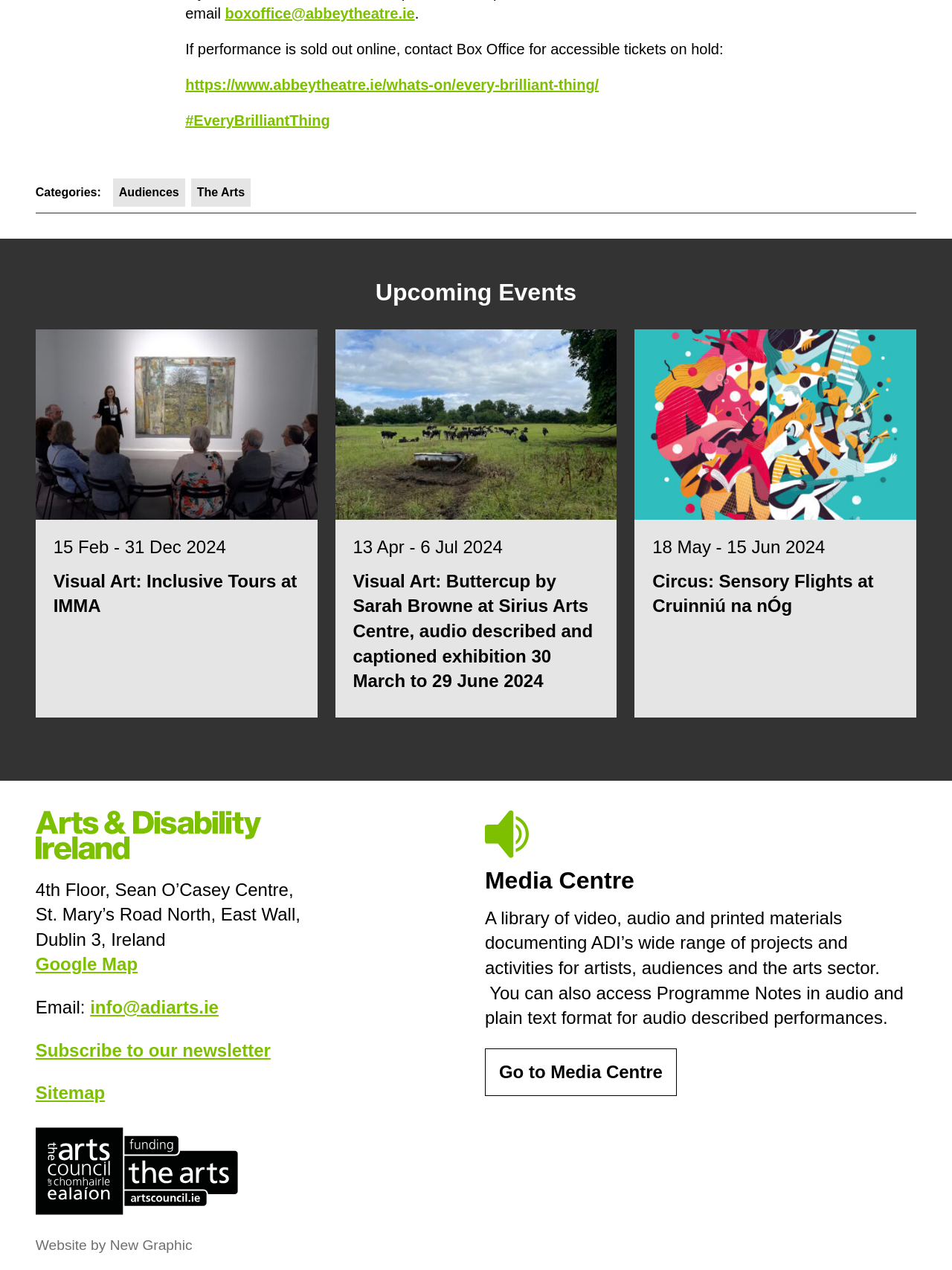Specify the bounding box coordinates of the area to click in order to follow the given instruction: "Contact Box Office for accessible tickets."

[0.195, 0.032, 0.76, 0.045]